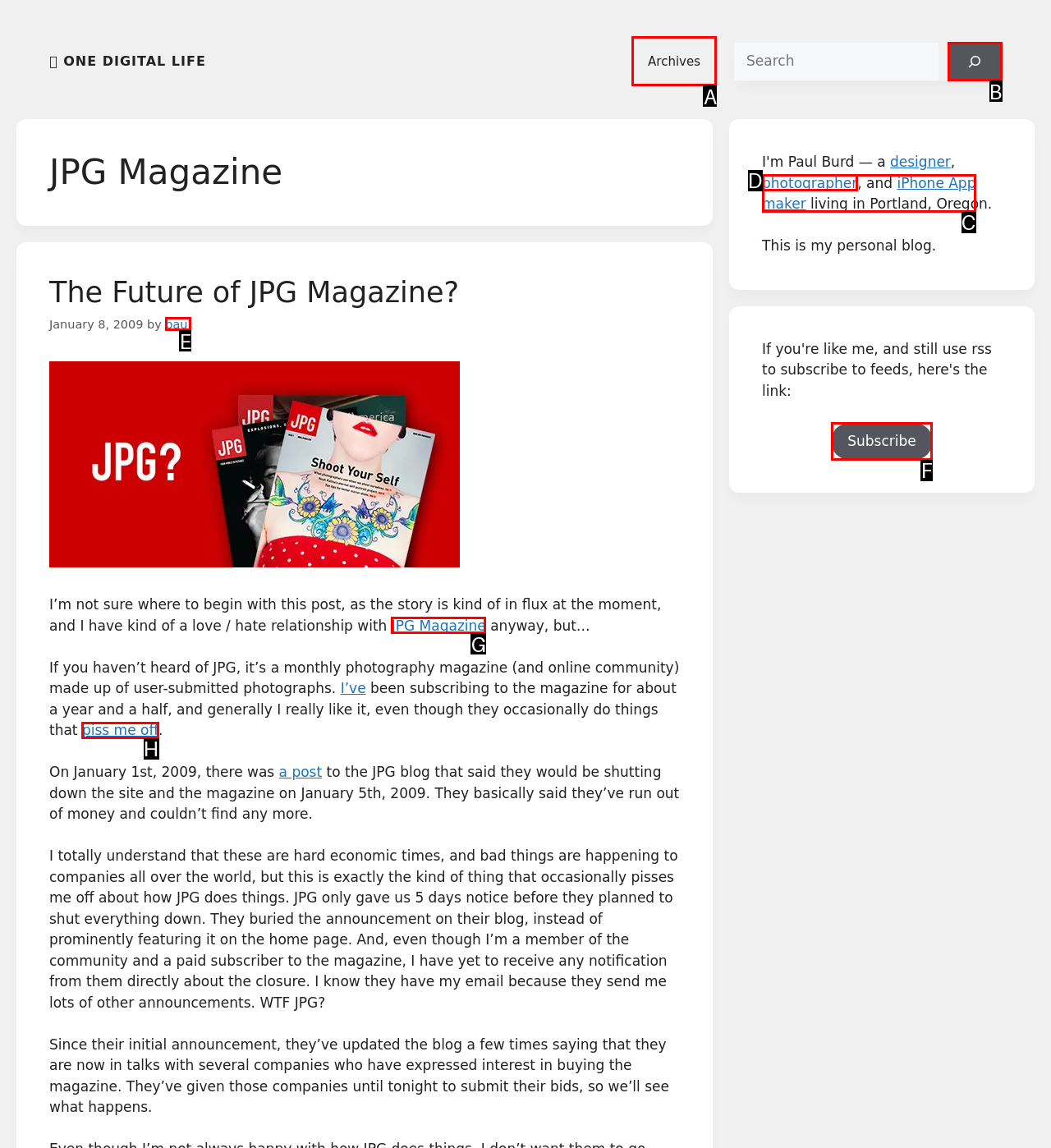Which option should be clicked to execute the task: Visit the archives?
Reply with the letter of the chosen option.

A